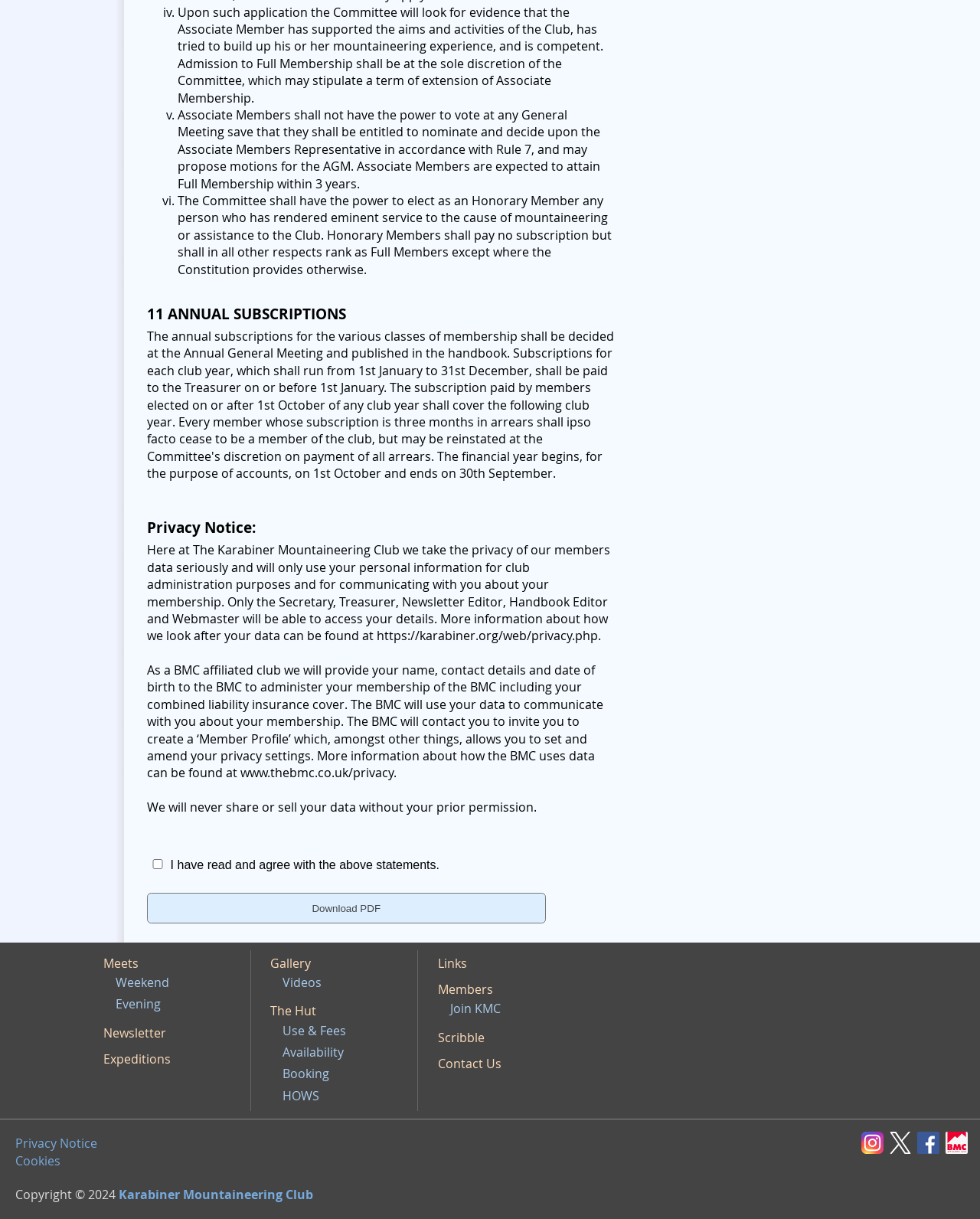Provide your answer in one word or a succinct phrase for the question: 
What is the BMC used for?

To administer membership